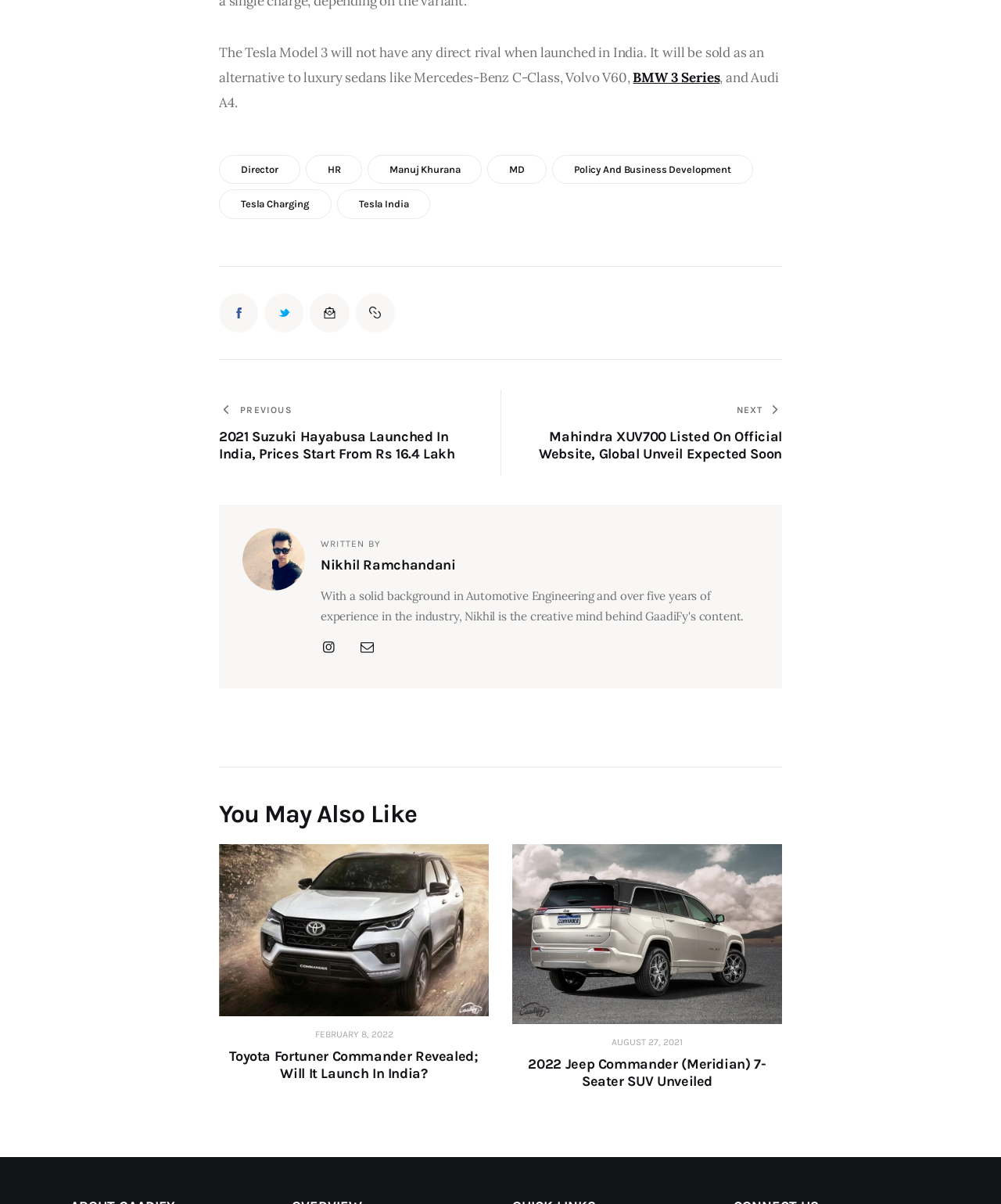Determine the bounding box for the UI element described here: "Nikhil Ramchandani".

[0.32, 0.315, 0.758, 0.33]